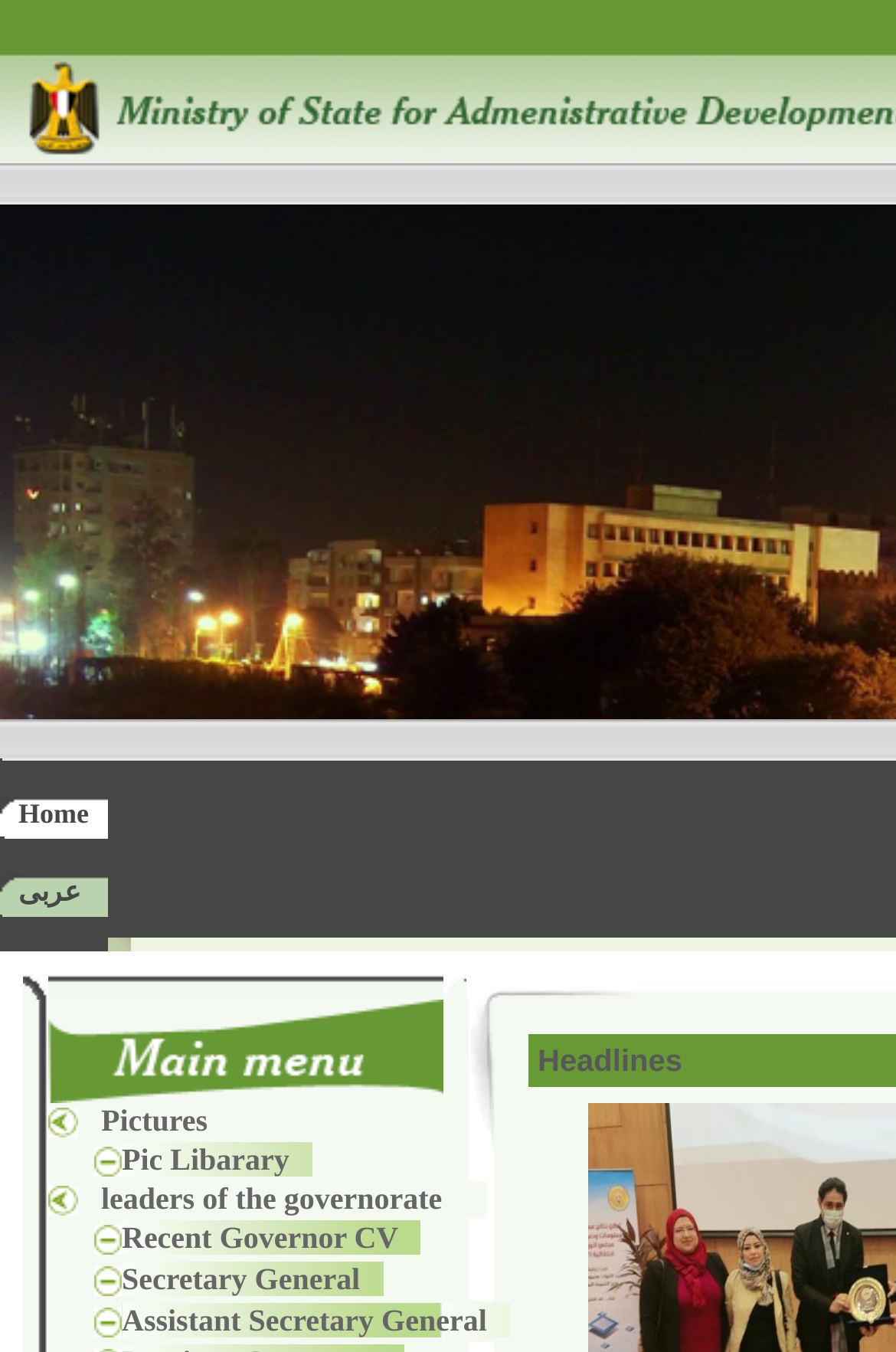Please locate the bounding box coordinates for the element that should be clicked to achieve the following instruction: "Go to Pic Libarary". Ensure the coordinates are given as four float numbers between 0 and 1, i.e., [left, top, right, bottom].

[0.136, 0.845, 0.349, 0.87]